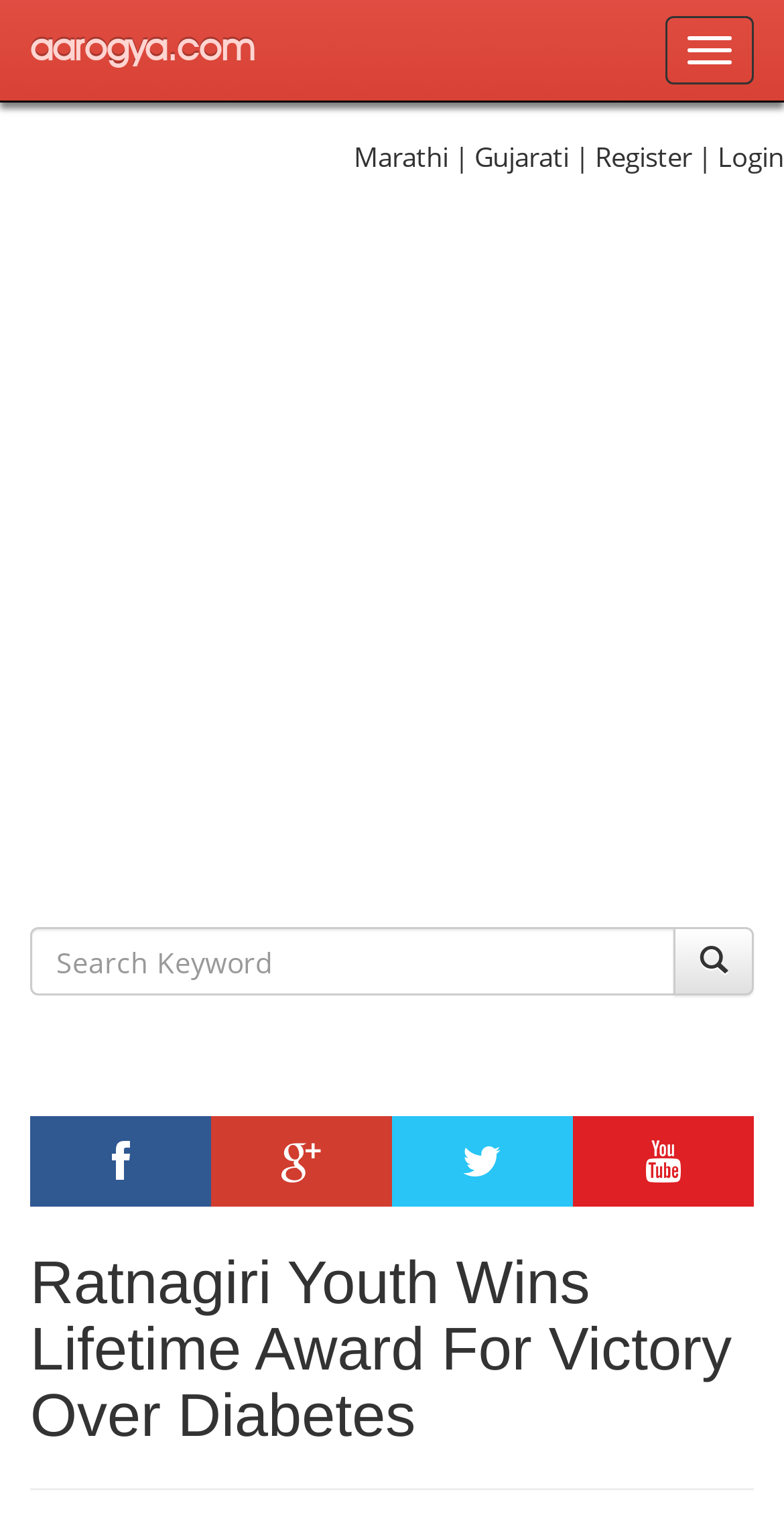Please determine the bounding box coordinates for the element that should be clicked to follow these instructions: "Search for health information".

[0.038, 0.611, 0.862, 0.656]